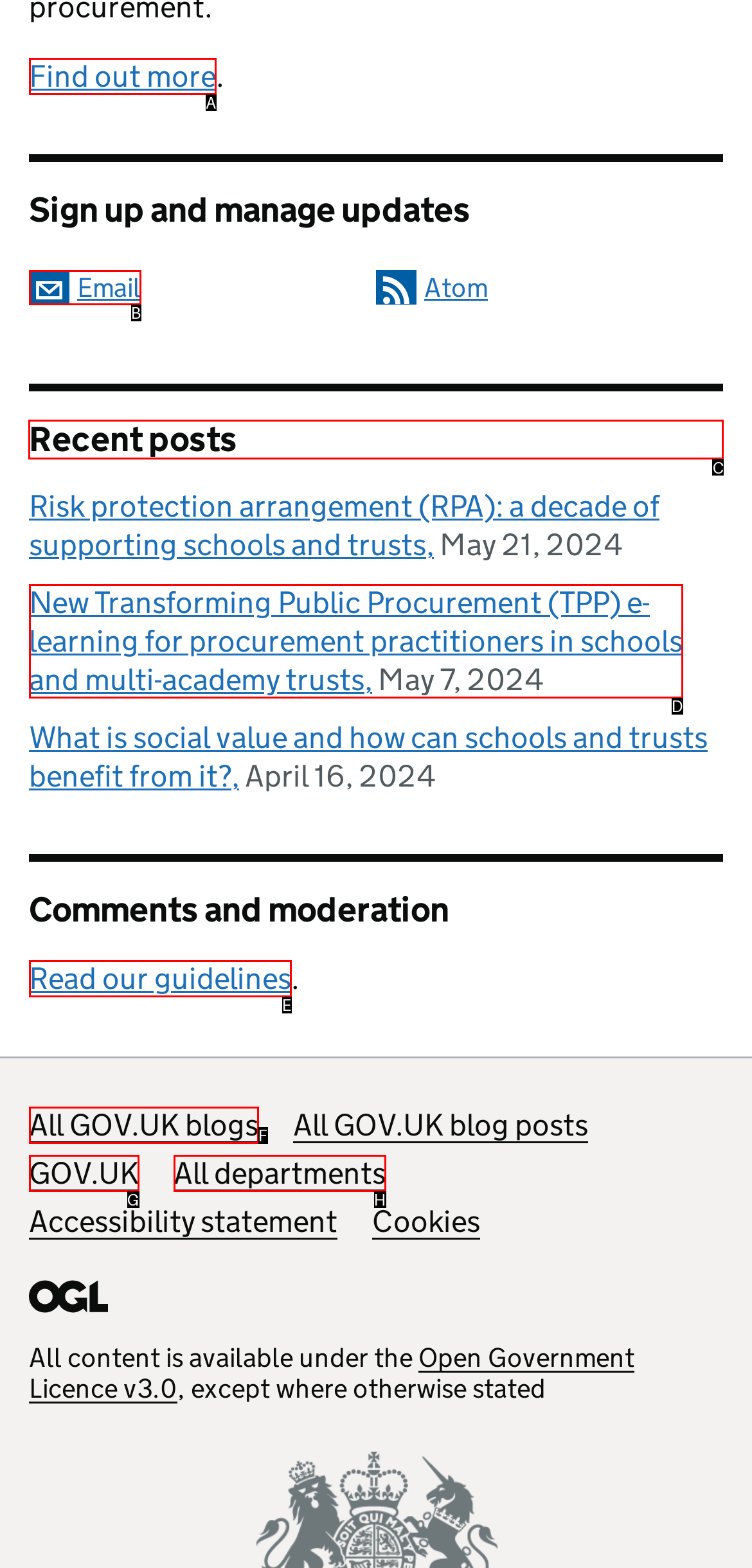Identify the appropriate choice to fulfill this task: Read recent posts
Respond with the letter corresponding to the correct option.

C